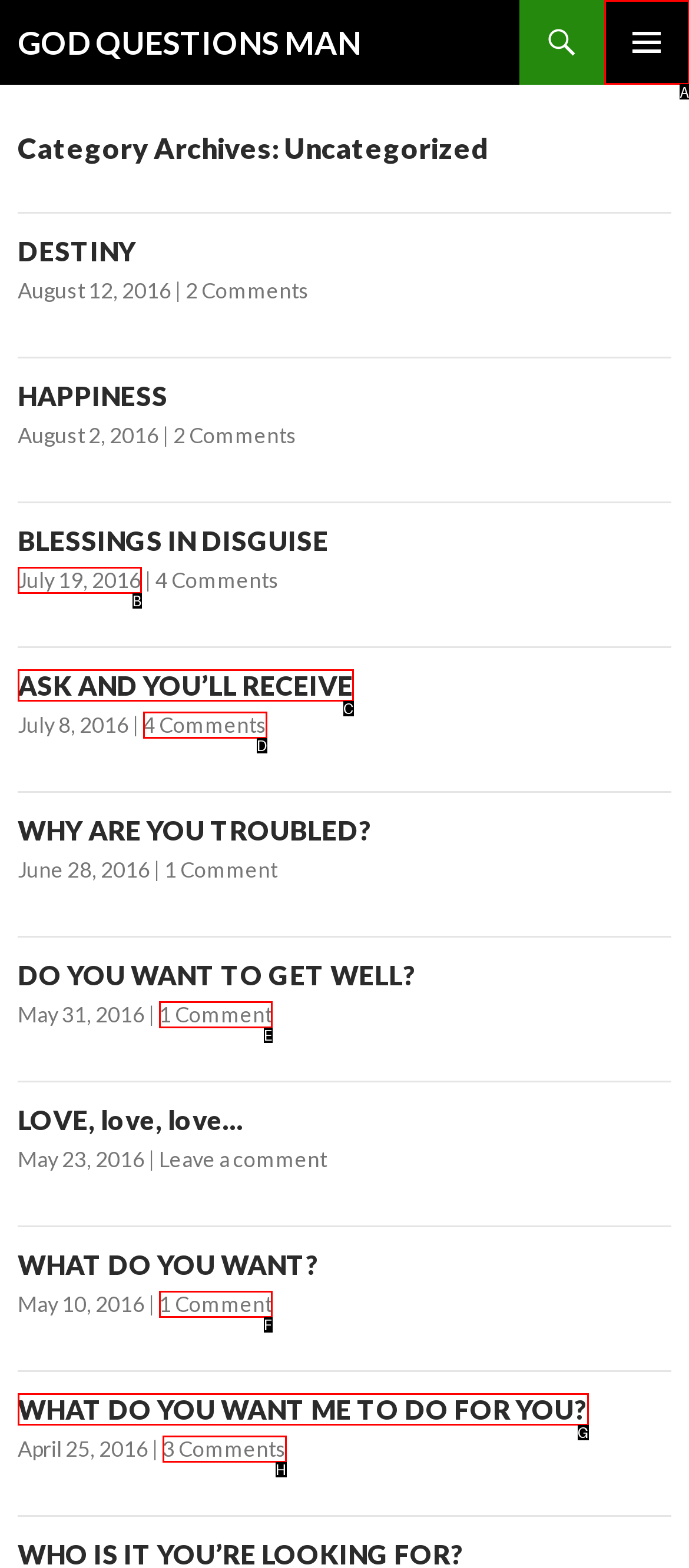Determine the letter of the UI element that you need to click to perform the task: Click on the primary menu button.
Provide your answer with the appropriate option's letter.

A